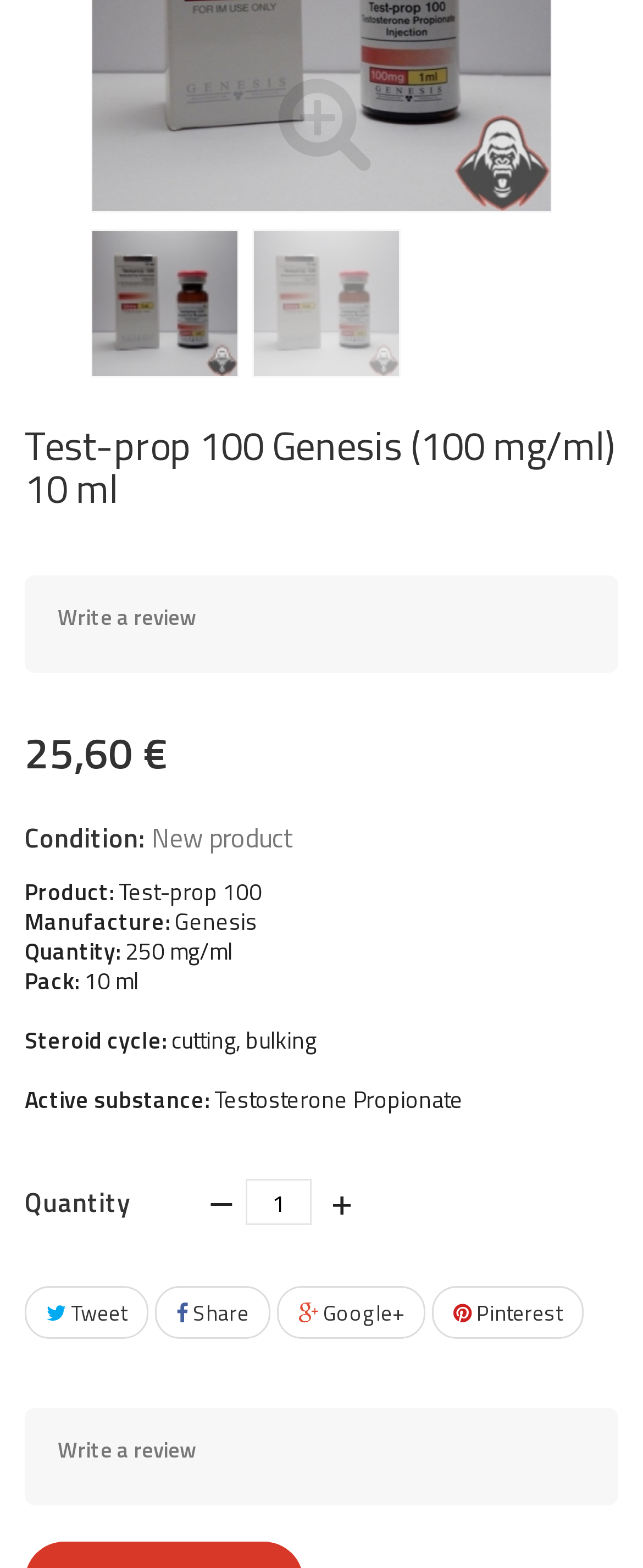Specify the bounding box coordinates of the element's region that should be clicked to achieve the following instruction: "Tweet about this product". The bounding box coordinates consist of four float numbers between 0 and 1, in the format [left, top, right, bottom].

[0.038, 0.82, 0.231, 0.854]